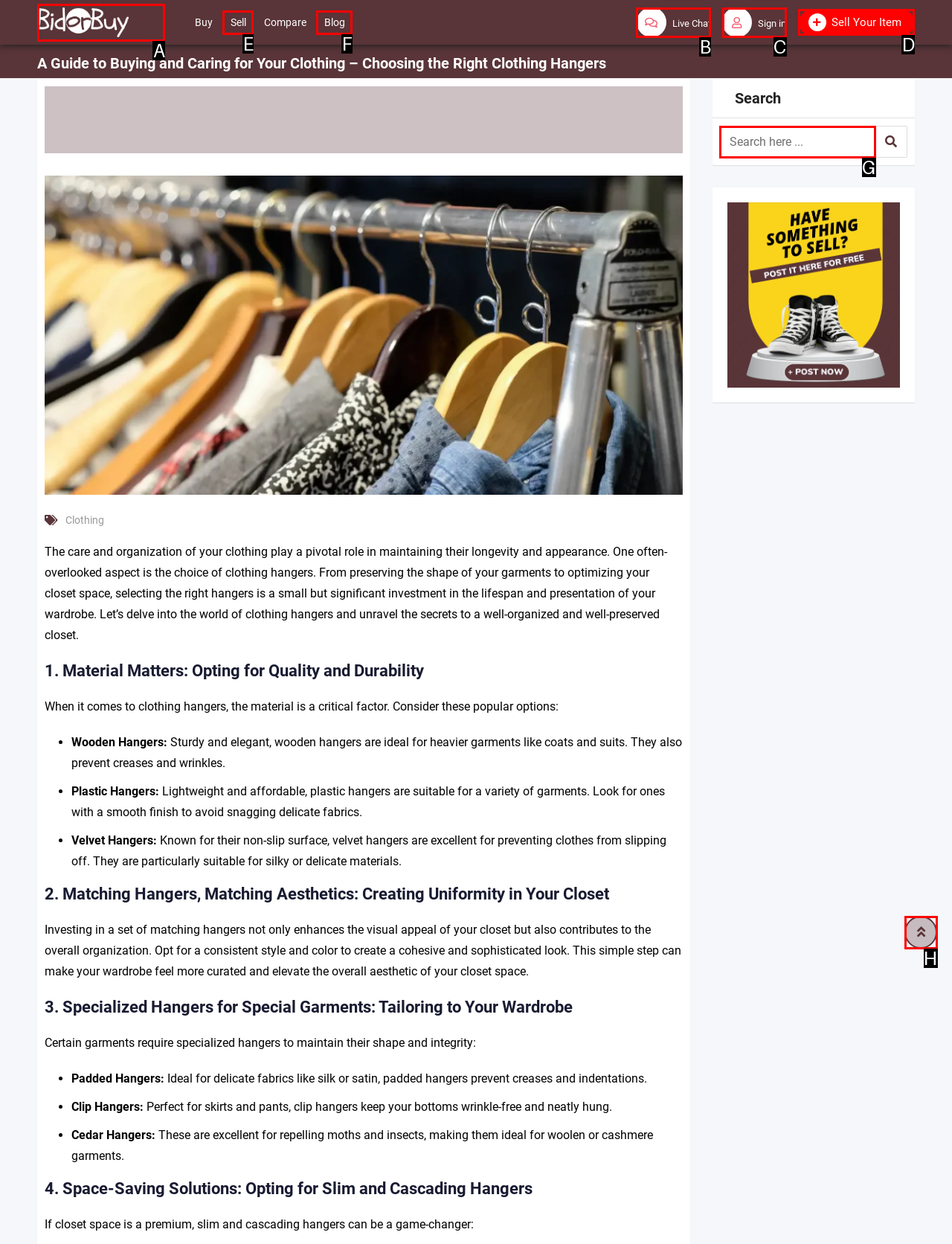Select the letter of the UI element you need to click on to fulfill this task: Sign in. Write down the letter only.

C